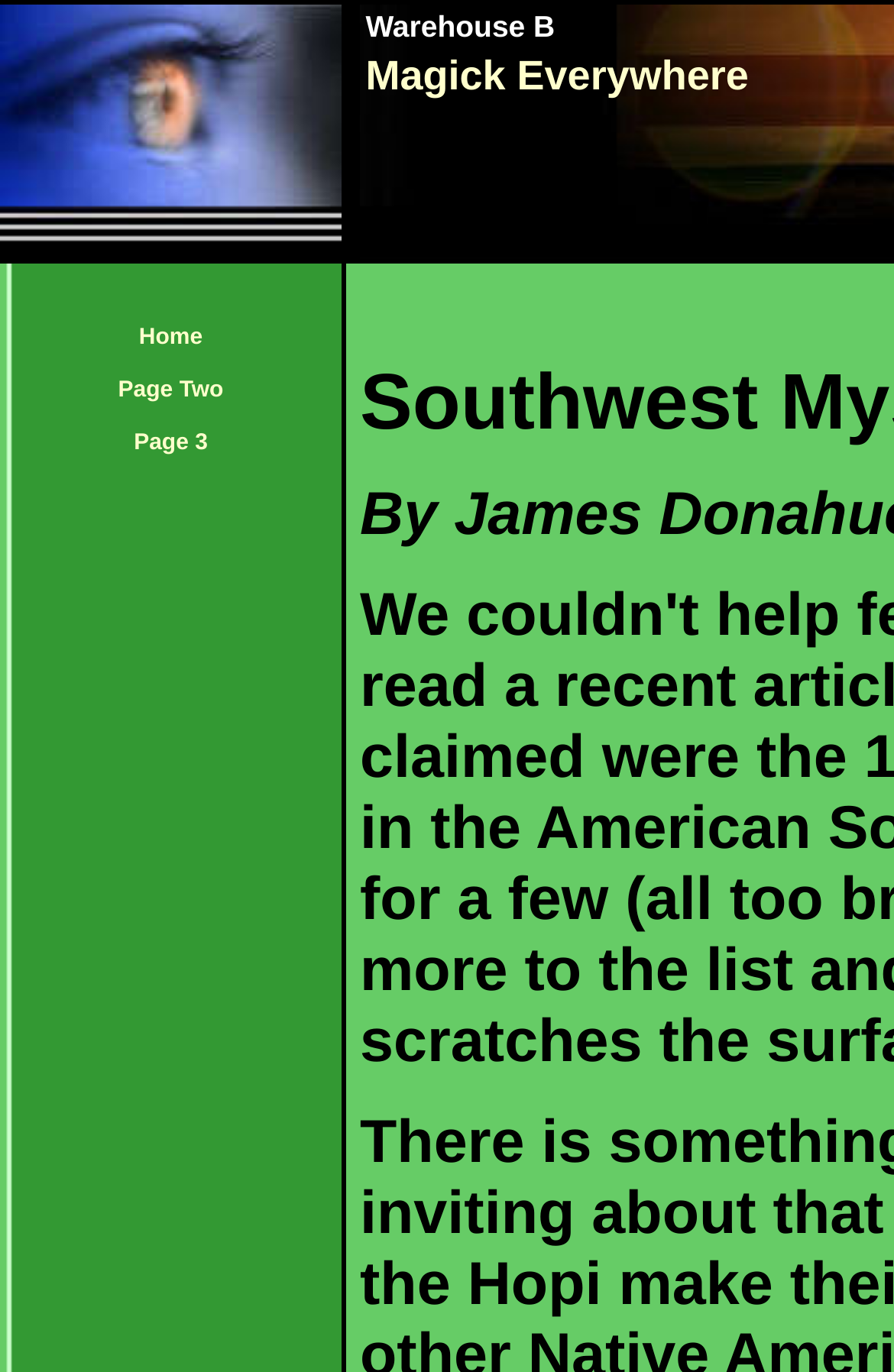Provide a one-word or brief phrase answer to the question:
How many links are in the navigation menu?

3